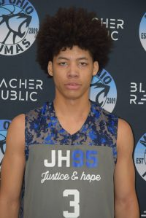What organization is the branded backdrop likely from?
Please ensure your answer is as detailed and informative as possible.

The caption suggests that the branded backdrop behind Laron is likely from the Ohio Hoopsters organization, which can be inferred from the descriptive text about the image.